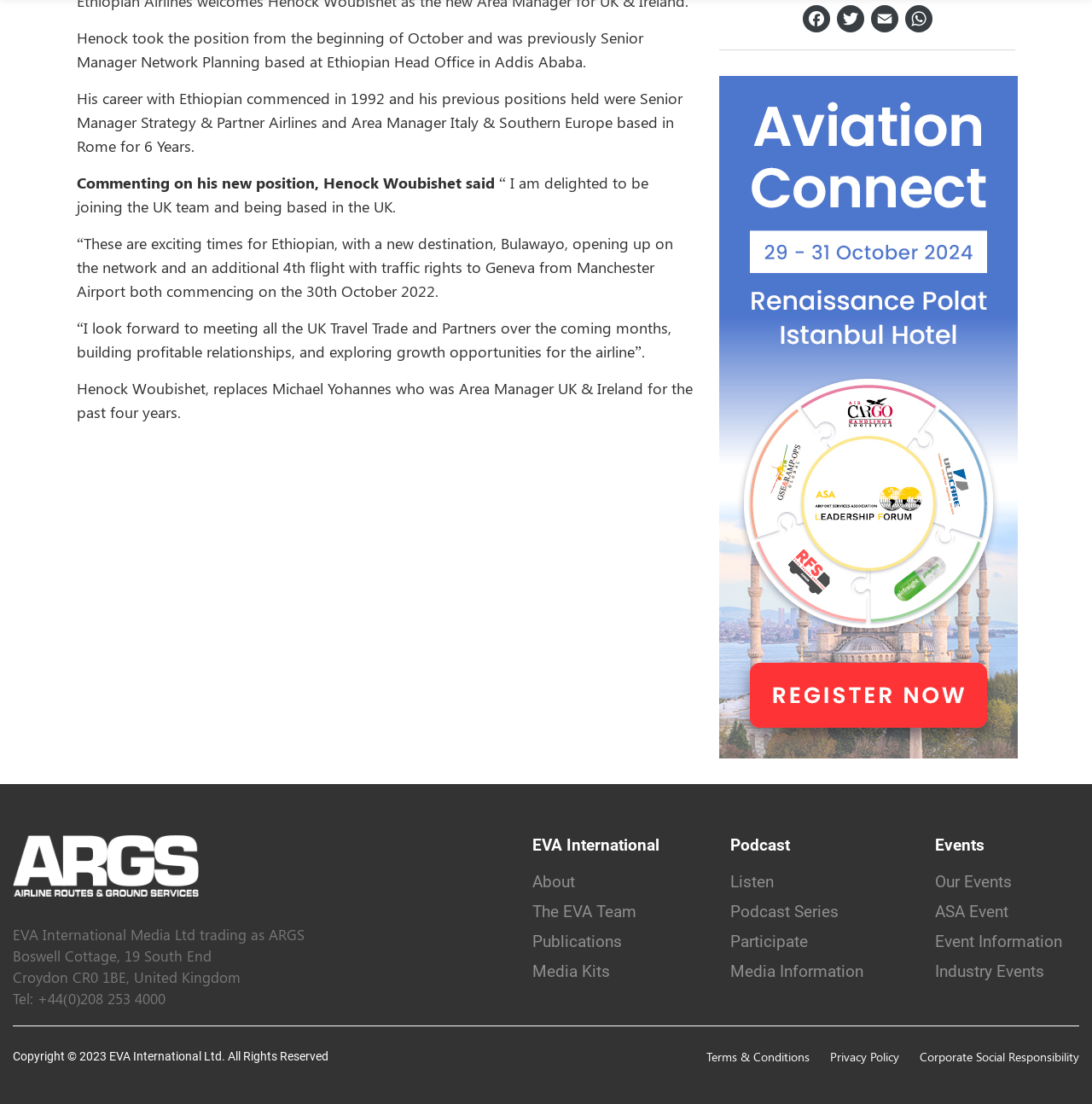Please identify the bounding box coordinates of the element I should click to complete this instruction: 'Read Terms & Conditions'. The coordinates should be given as four float numbers between 0 and 1, like this: [left, top, right, bottom].

[0.647, 0.95, 0.741, 0.965]